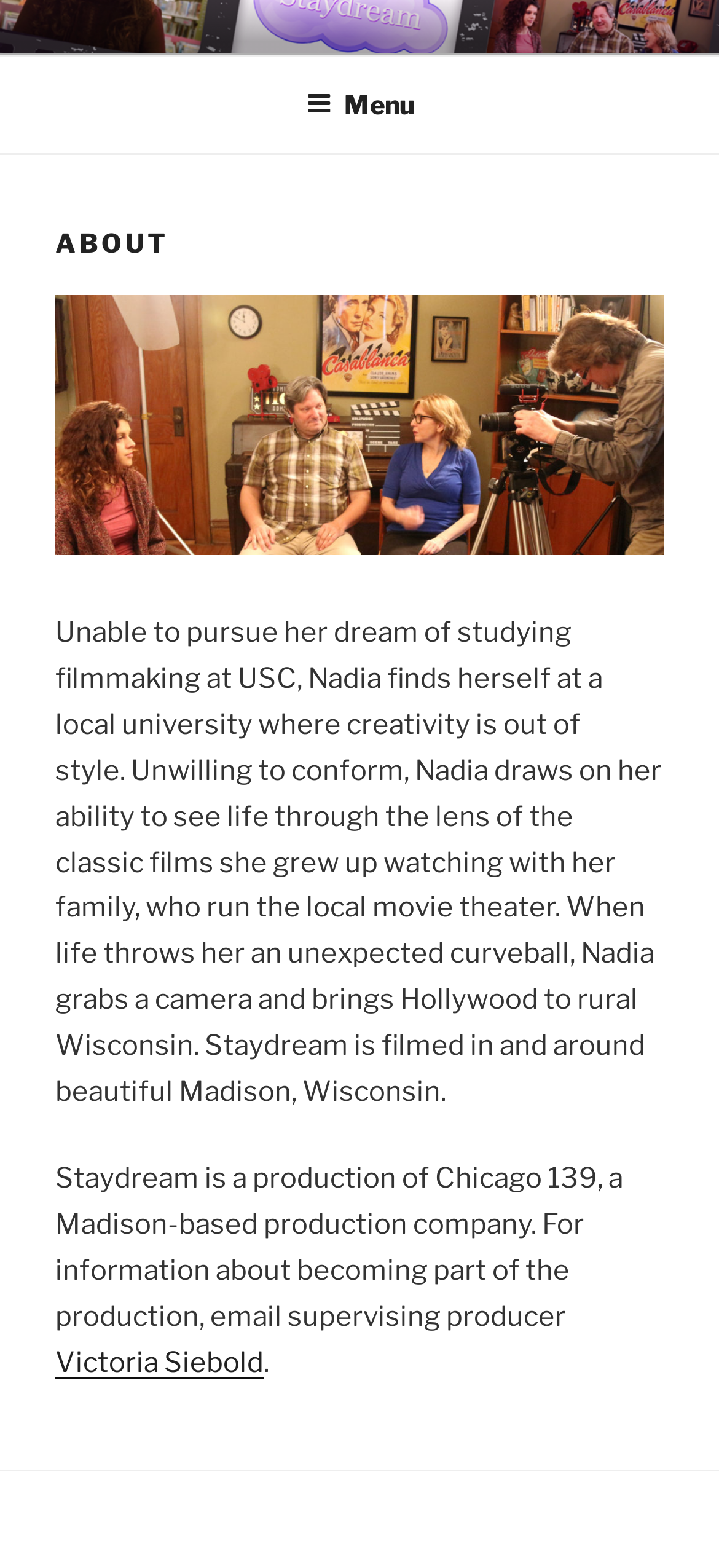What is the name of the web series?
Respond with a short answer, either a single word or a phrase, based on the image.

Staydream